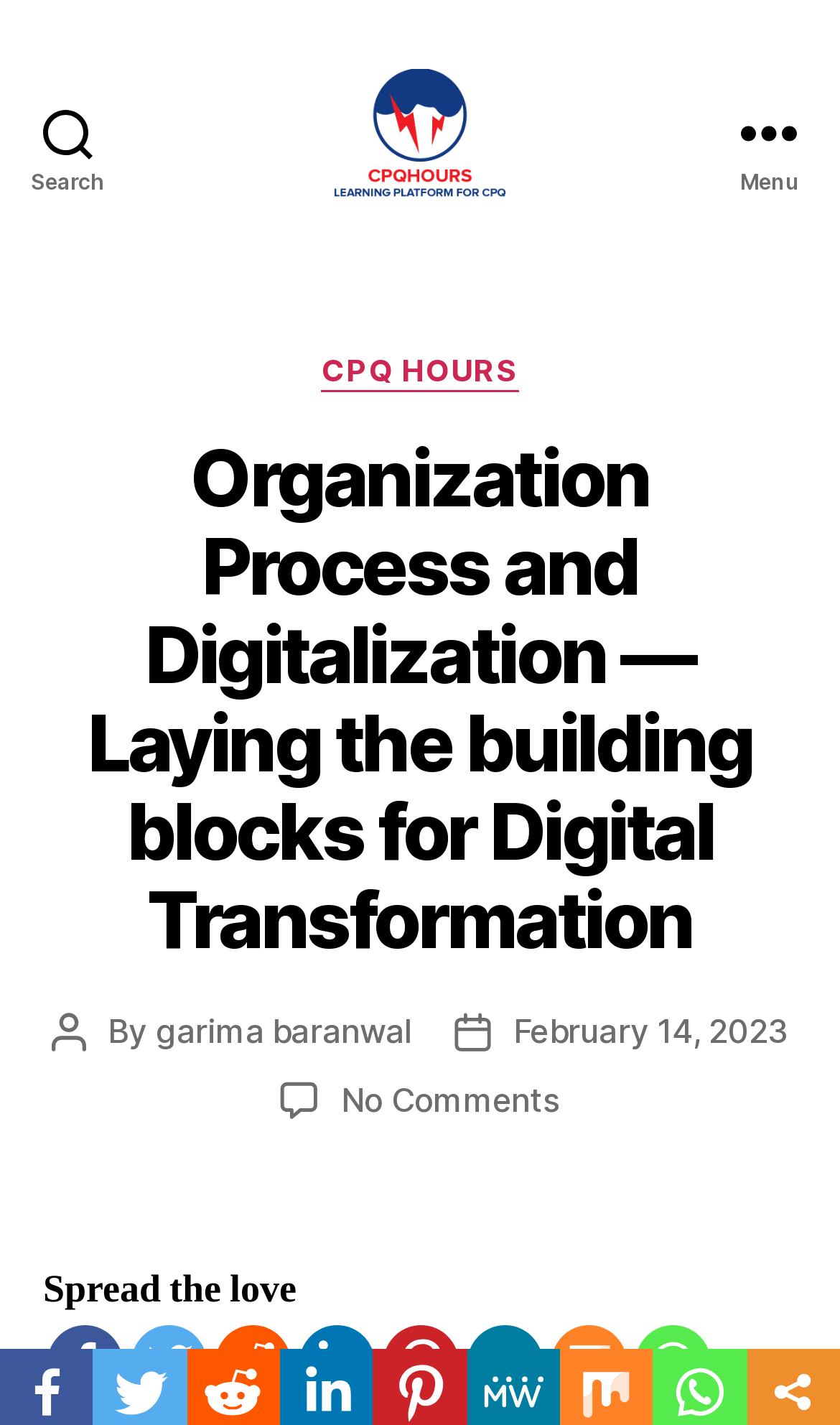Provide an in-depth caption for the contents of the webpage.

The webpage is about "Organization Process and Digitalization — Laying the building blocks for Digital Transformation" on CPQHours. At the top left, there is a search button. Next to it, on the top center, is a link to CPQHours accompanied by an image with the same name. On the top right, there is a menu button.

When the menu button is expanded, a header section appears below it, taking up most of the page's width. Within this section, there are several elements. On the top, there is a static text "Categories". Below it, there is a link to "CPQ HOURS". The main heading "Organization Process and Digitalization — Laying the building blocks for Digital Transformation" is located in the center of this section.

Below the main heading, there is a section with information about the post author, including a static text "Post author", a link to the author's name "garima baranwal", and a static text "By". Next to it, there is a section with information about the post date, including a static text "Post date" and a link to the date "February 14, 2023". 

Further down, there is a link to a comment section with the text "No Comments on Organization Process and Digitalization — Laying the building blocks for Digital Transformation". At the bottom of the page, there is a static text "Spread the love" followed by a row of social media icons, including Facebook, Twitter, Reddit, Linkedin, Pinterest, MeWe, Mix, and Whatsapp.